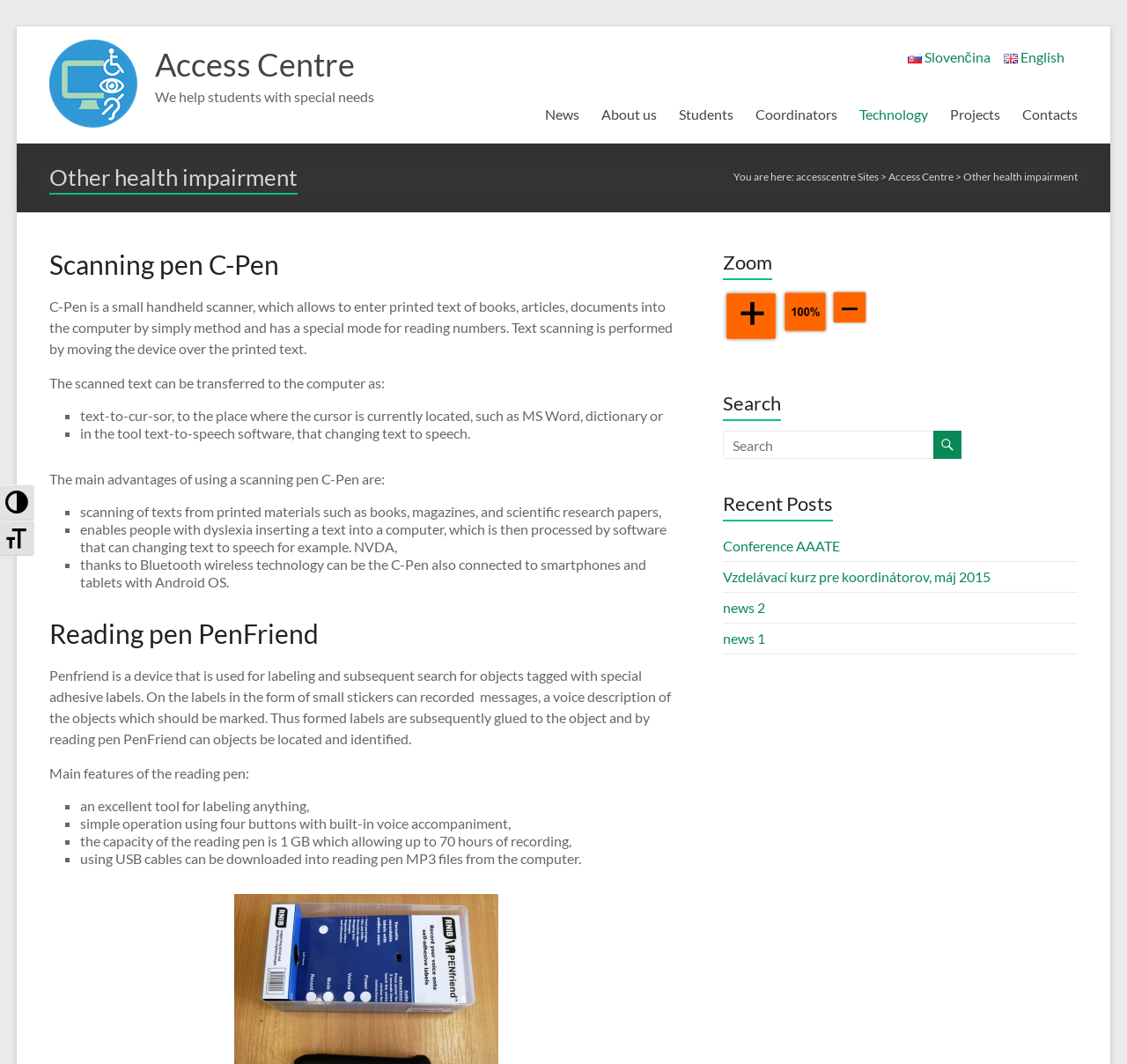Locate the primary heading on the webpage and return its text.

Other health impairment